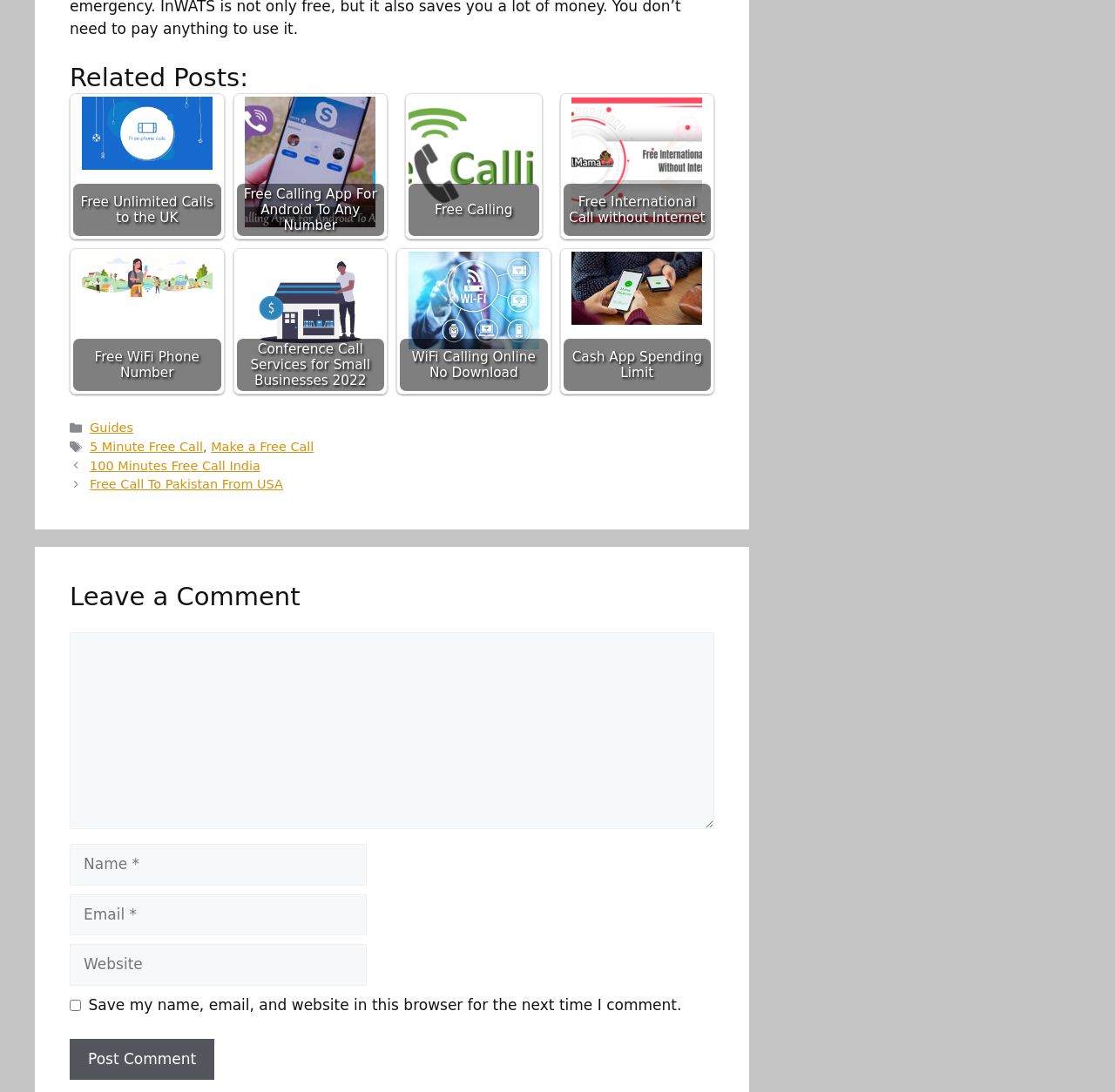How many textboxes are there in the comment section?
Refer to the image and give a detailed answer to the query.

In the comment section, there are four textboxes: one for the comment, one for the name, one for the email, and one for the website. These textboxes are located below the 'Leave a Comment' heading.